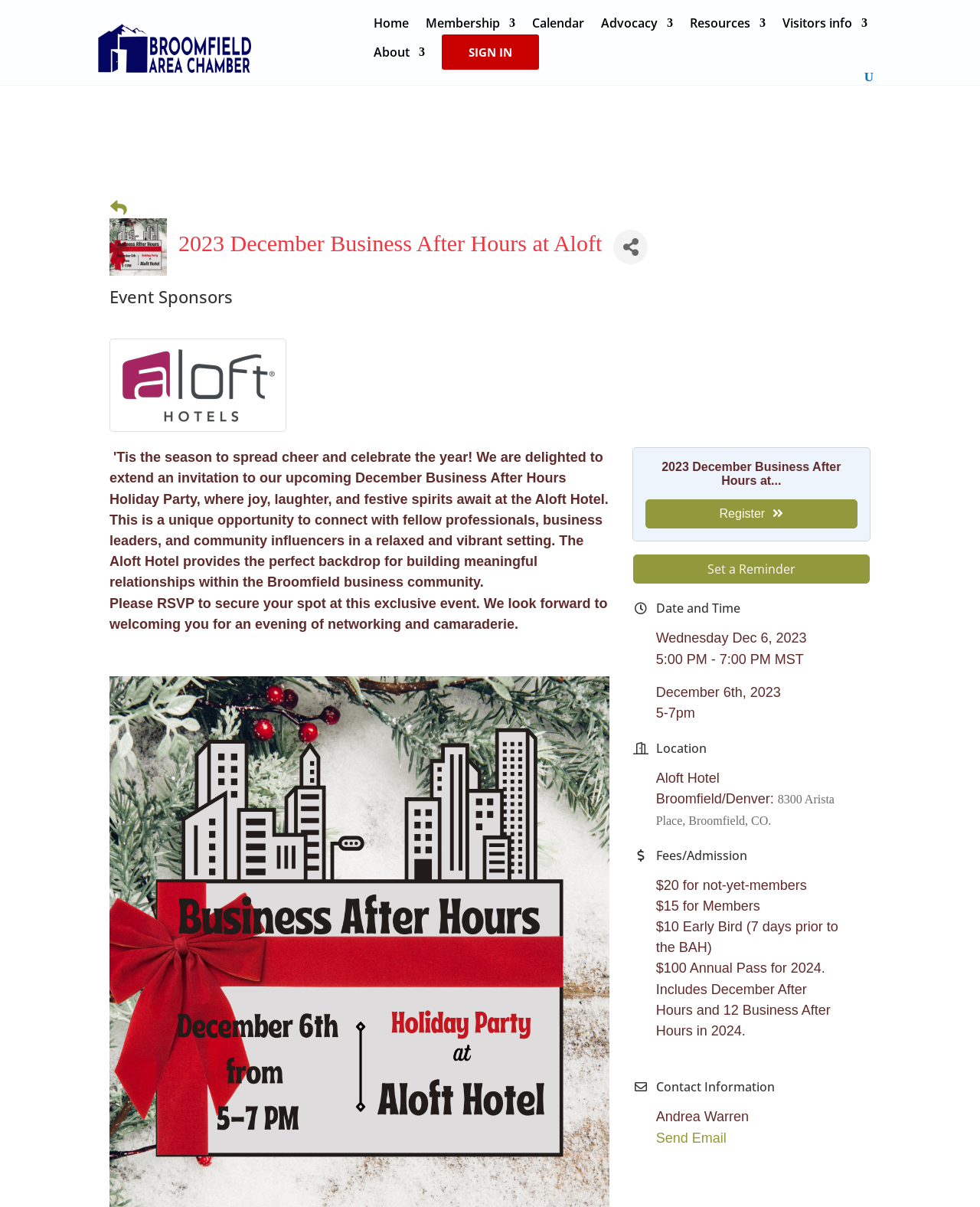Please specify the bounding box coordinates of the region to click in order to perform the following instruction: "Set a reminder for the event".

[0.646, 0.46, 0.887, 0.484]